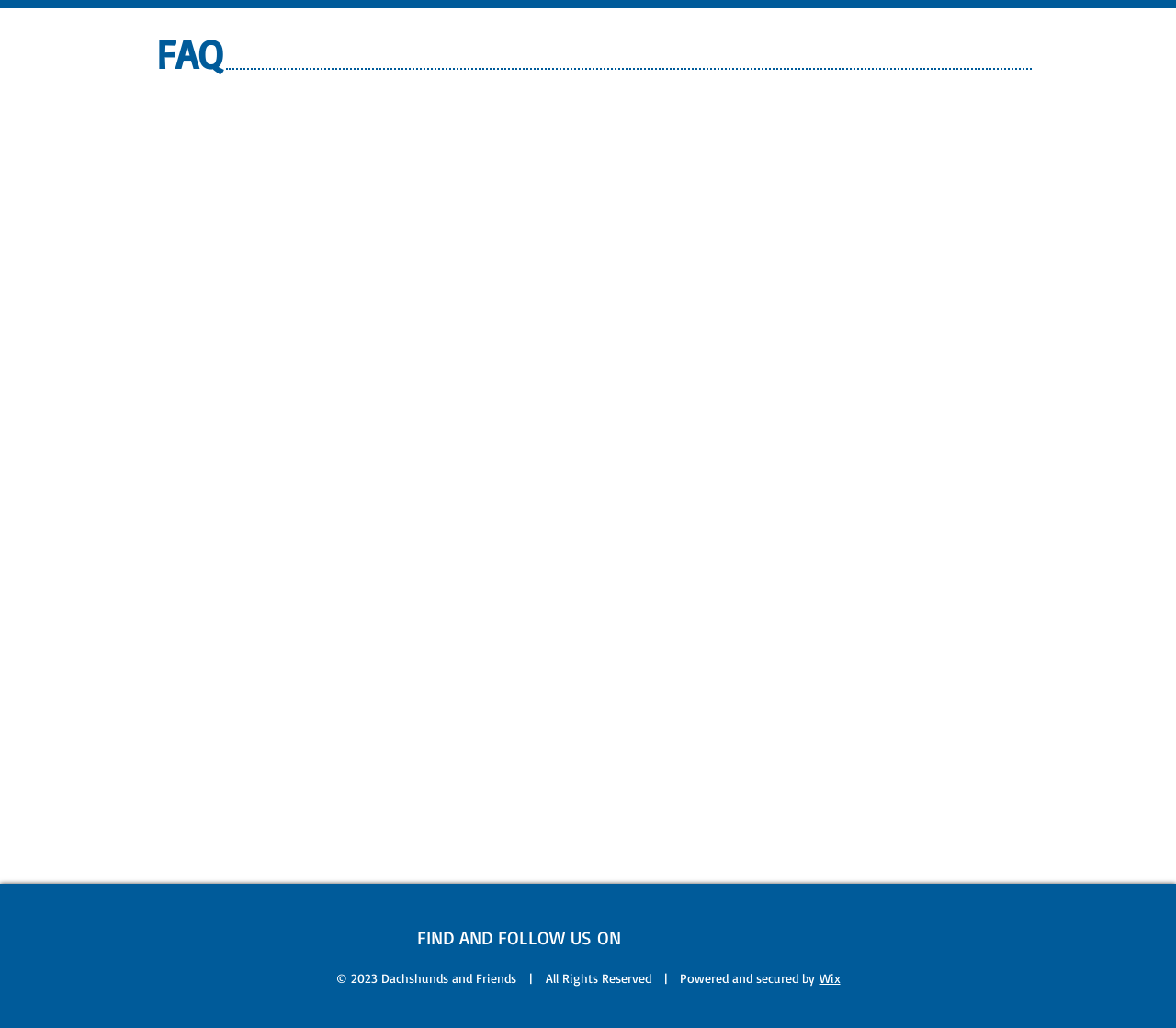Given the element description aria-label="Instagram", identify the bounding box coordinates for the UI element on the webpage screenshot. The format should be (top-left x, top-left y, bottom-right x, bottom-right y), with values between 0 and 1.

[0.58, 0.895, 0.61, 0.93]